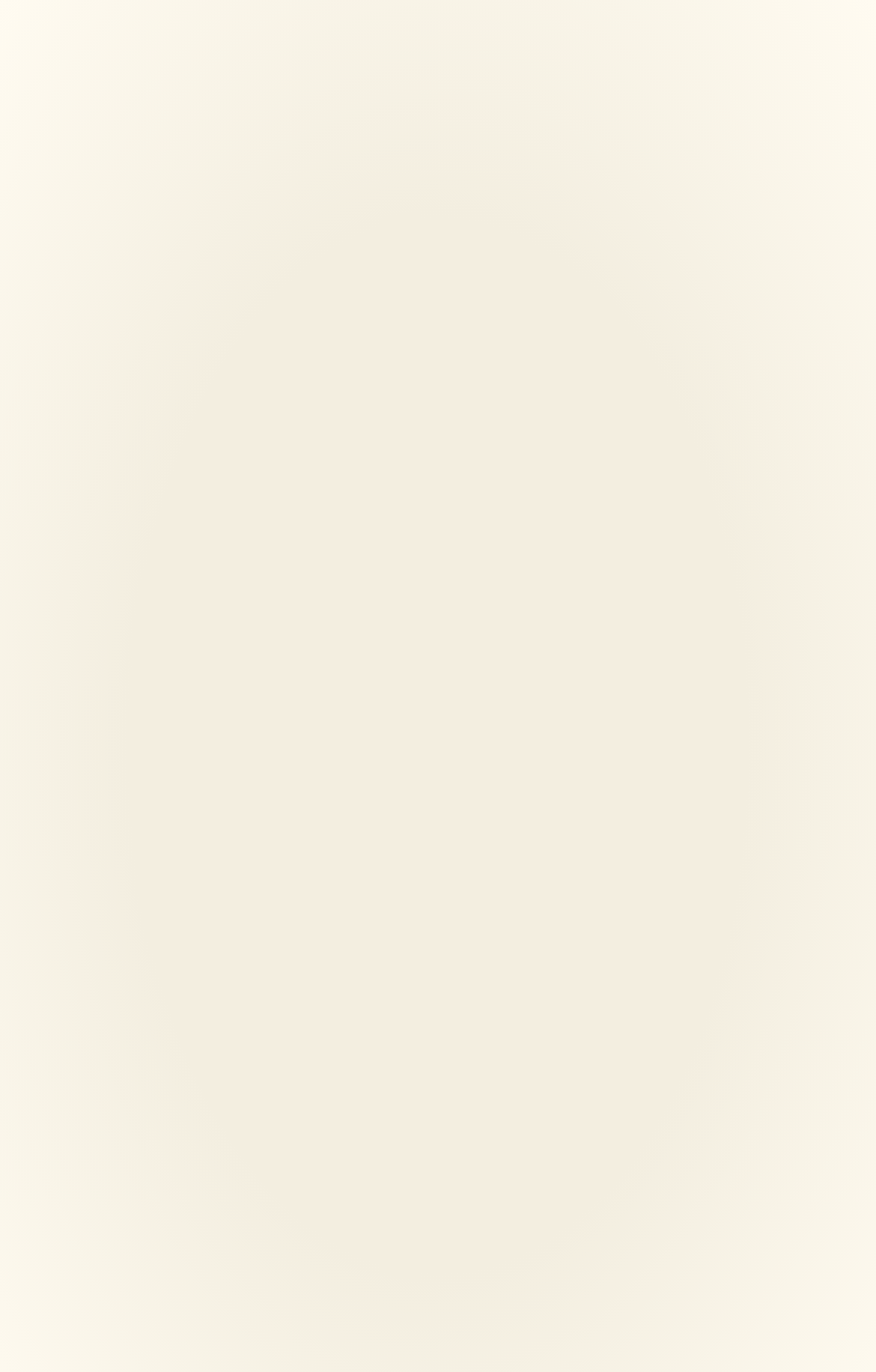Based on the visual content of the image, answer the question thoroughly: What is the 'OrganWise Guy' program about?

The webpage provides a description of the 'OrganWise Guy' program, which includes a display of a life-size human skeleton, torso, and organs, suggesting that this program is focused on health education and promoting awareness about the human body.